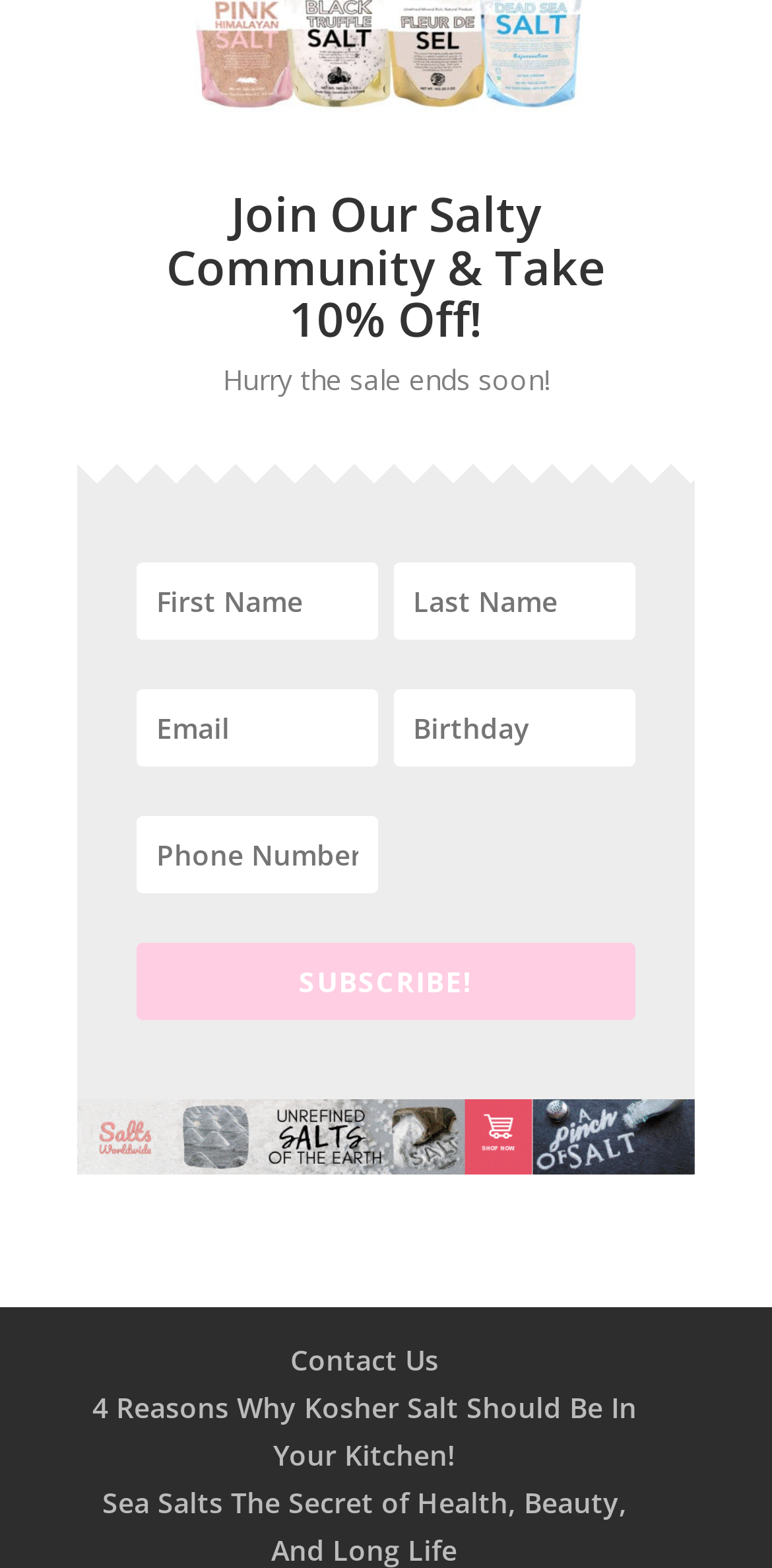Determine the bounding box coordinates for the region that must be clicked to execute the following instruction: "Contact Us".

[0.376, 0.856, 0.568, 0.88]